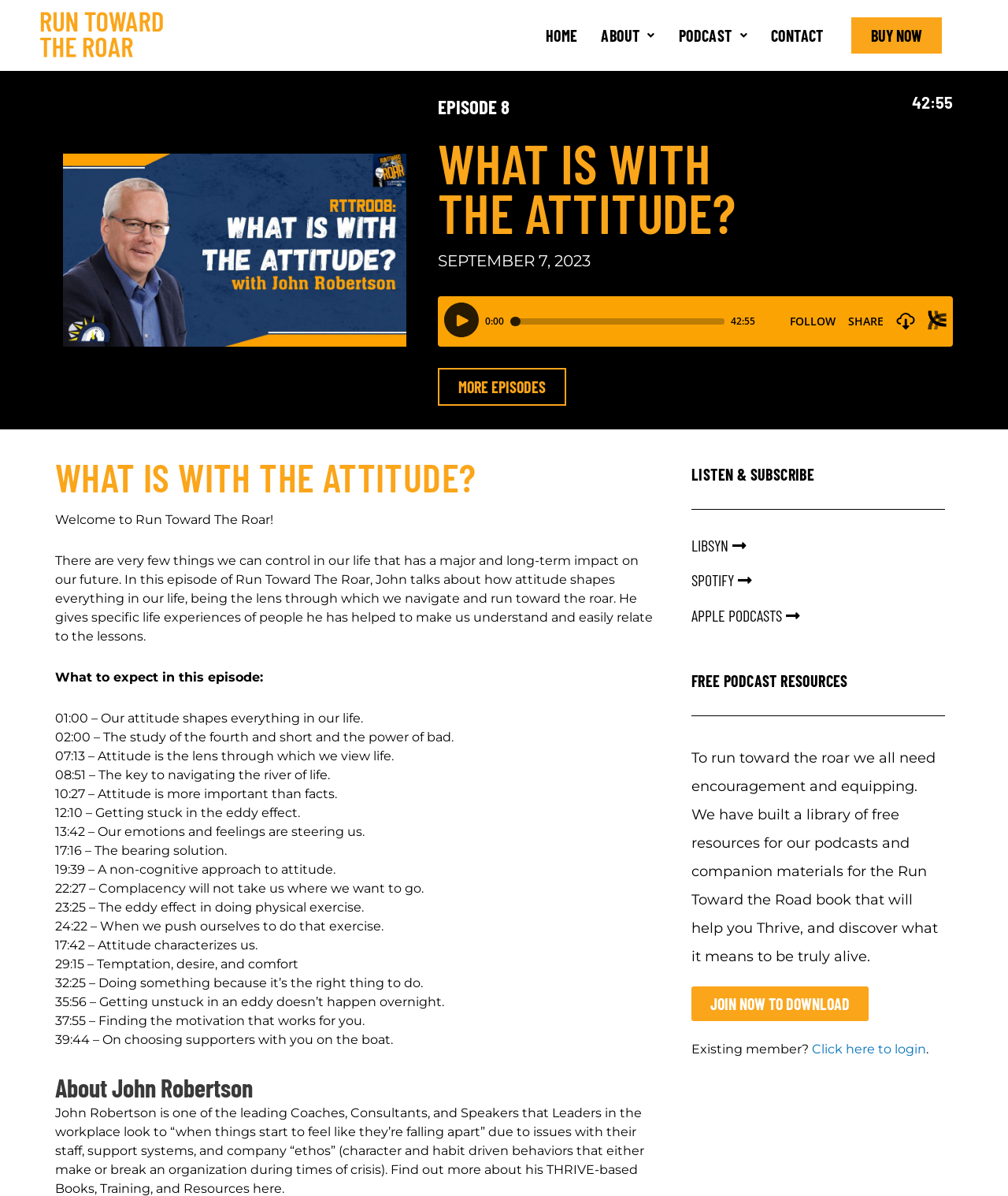Find and extract the text of the primary heading on the webpage.

WHAT IS WITH
THE ATTITUDE?